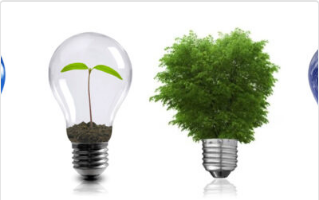Elaborate on all the features and components visible in the image.

The image features a visually striking representation of sustainable innovation, showcasing a light bulb filled with soil and a sprouting green seedling, symbolizing the fusion of technology and nature. Beside it, a lush green plant emerges from a light bulb base, emphasizing the concept of eco-friendly practices and corporate sustainability. This imagery aligns with the theme of the article titled "Corporate Sustainability Due Diligence Directive (CSDDD)", highlighting the importance of integrating sustainable strategies in business practices. The backdrop further reinforces the notion of a greener future through innovation and environmental responsibility.